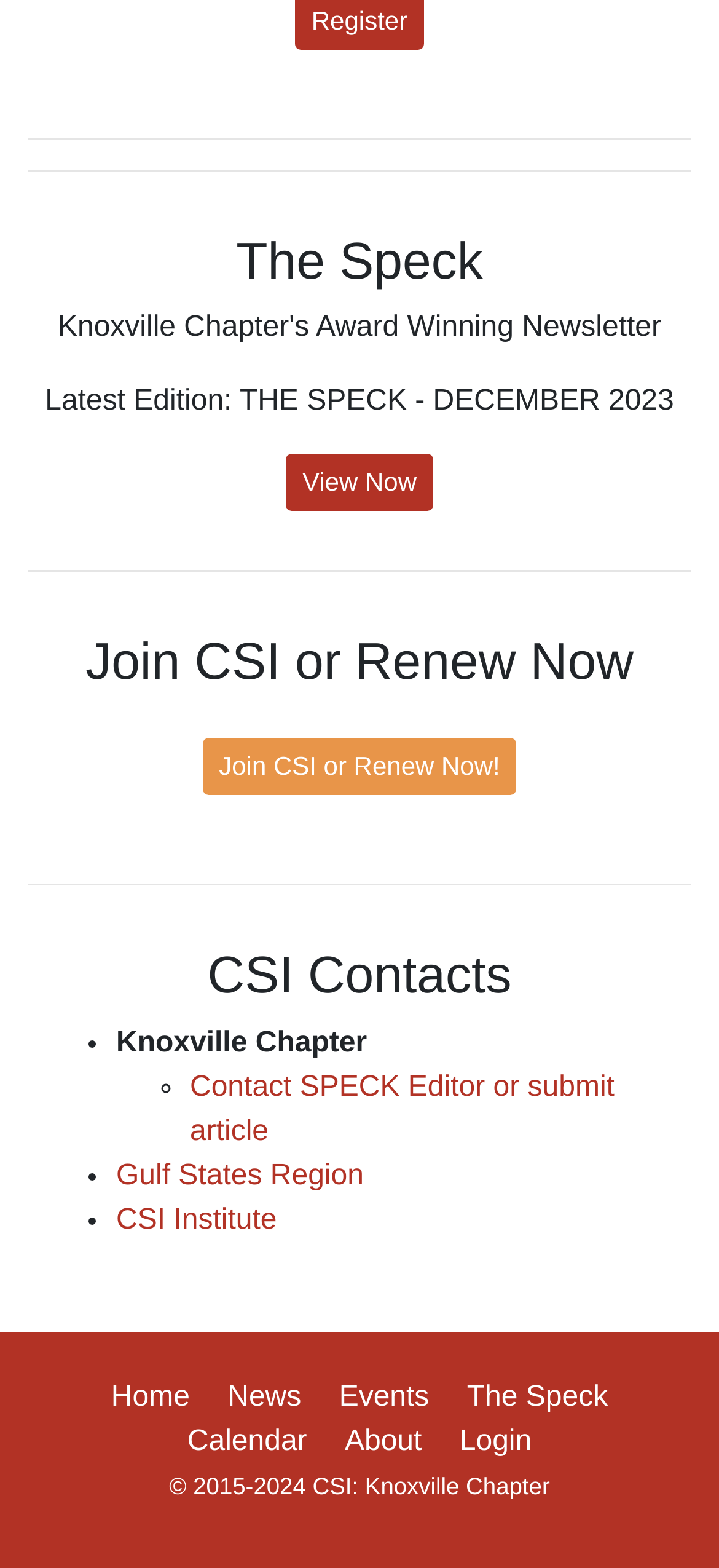Can you pinpoint the bounding box coordinates for the clickable element required for this instruction: "Join CSI or Renew Now"? The coordinates should be four float numbers between 0 and 1, i.e., [left, top, right, bottom].

[0.281, 0.47, 0.719, 0.507]